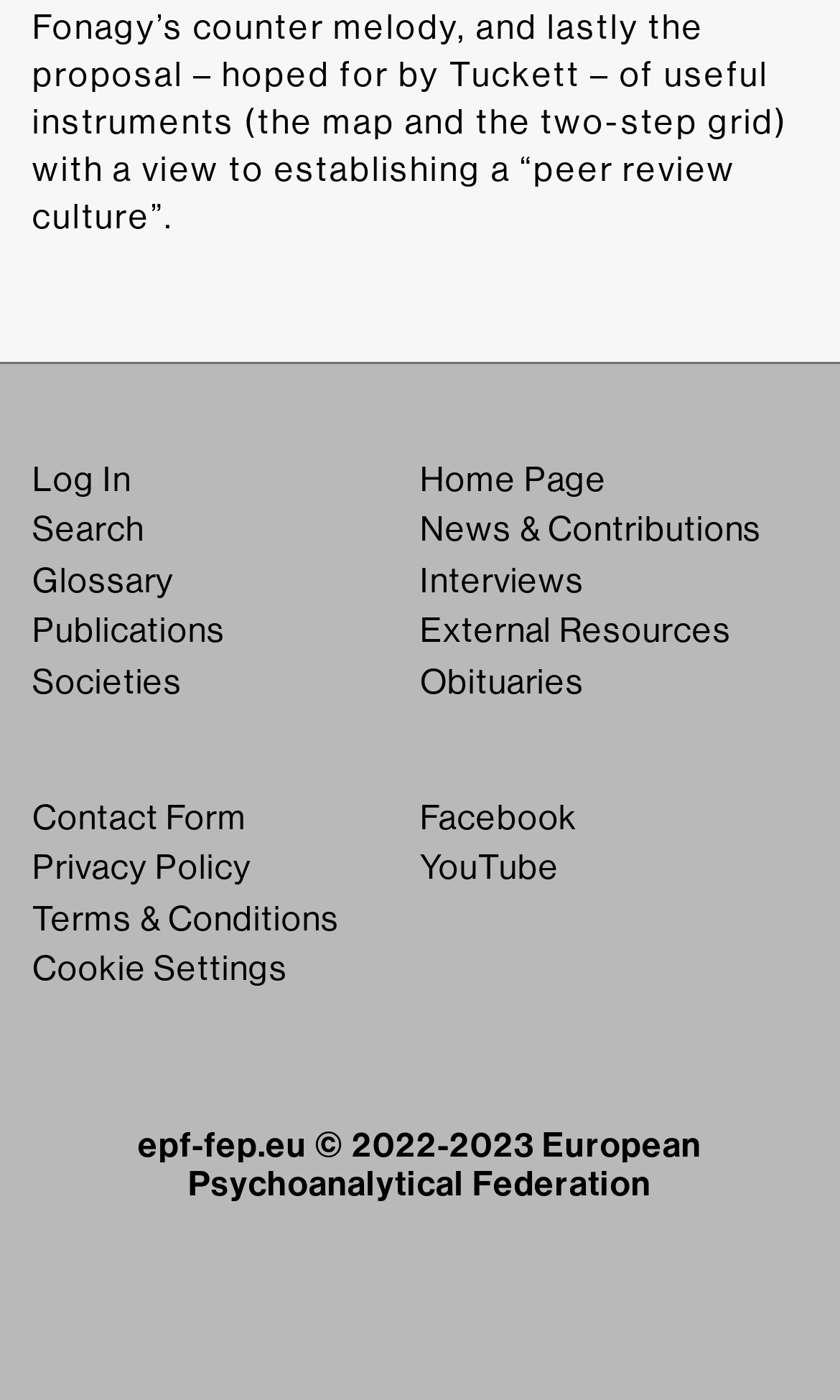Please give a one-word or short phrase response to the following question: 
What is the second link from the top right?

News & Contributions